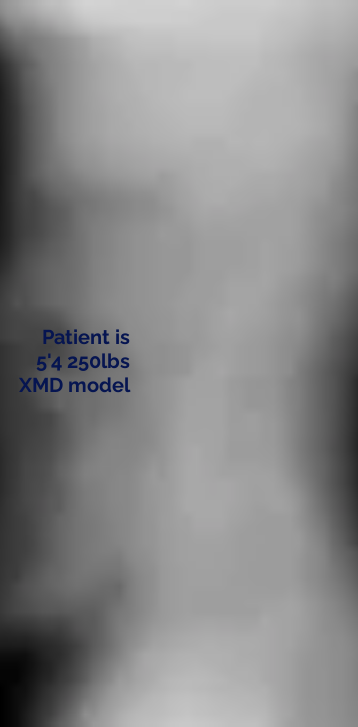What is the purpose of the XMD model?
Refer to the screenshot and respond with a concise word or phrase.

Manages patient imaging